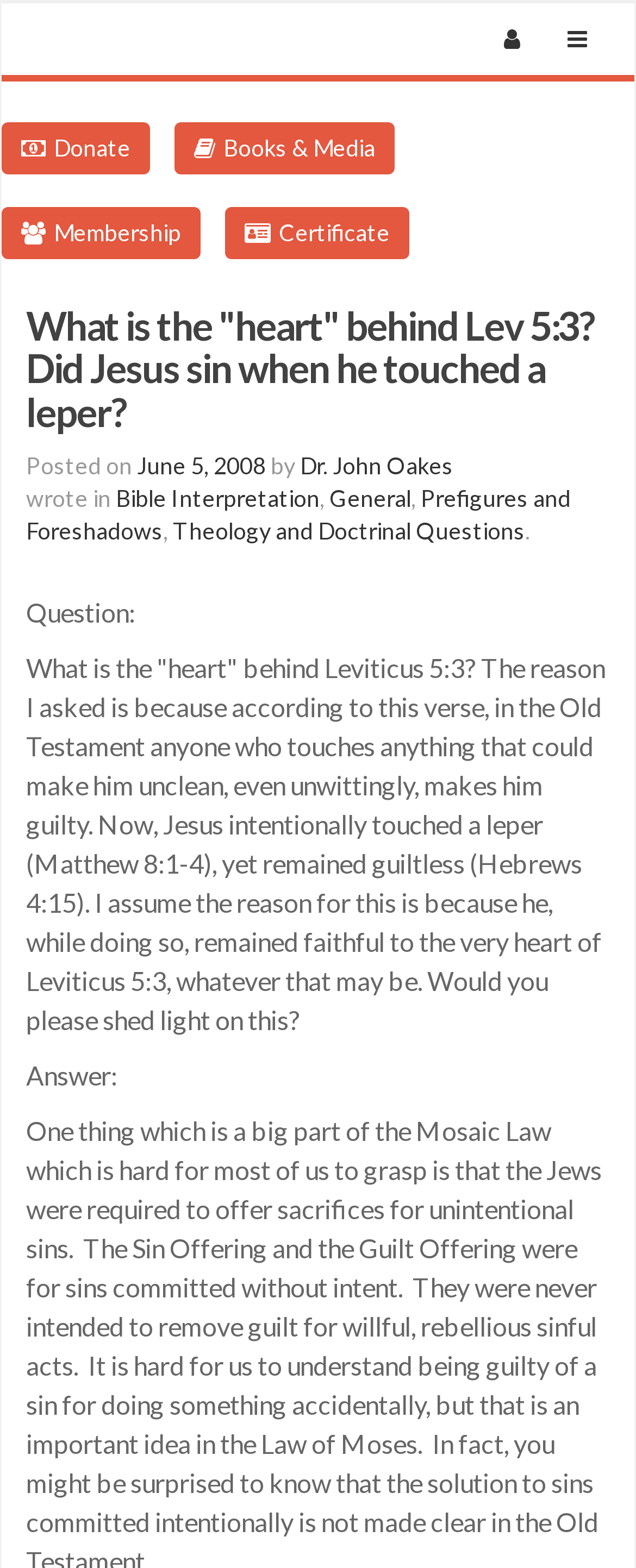Provide the bounding box coordinates for the specified HTML element described in this description: "General". The coordinates should be four float numbers ranging from 0 to 1, in the format [left, top, right, bottom].

[0.518, 0.309, 0.646, 0.327]